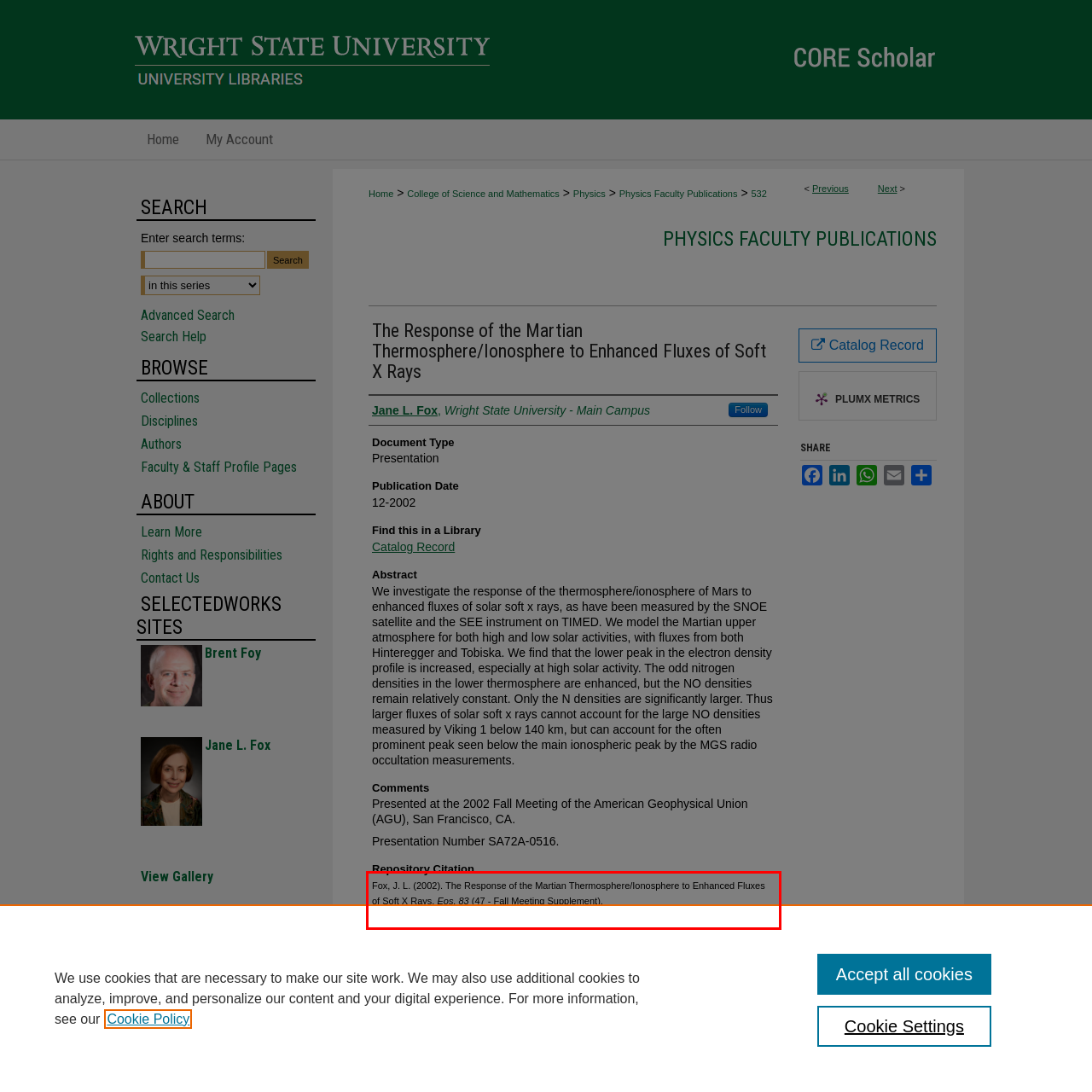From the provided screenshot, extract the text content that is enclosed within the red bounding box.

Fox, J. L. (2002). The Response of the Martian Thermosphere/Ionosphere to Enhanced Fluxes of Soft X Rays. Eos, 83 (47 - Fall Meeting Supplement). https://corescholar.libraries.wright.edu/physics/532